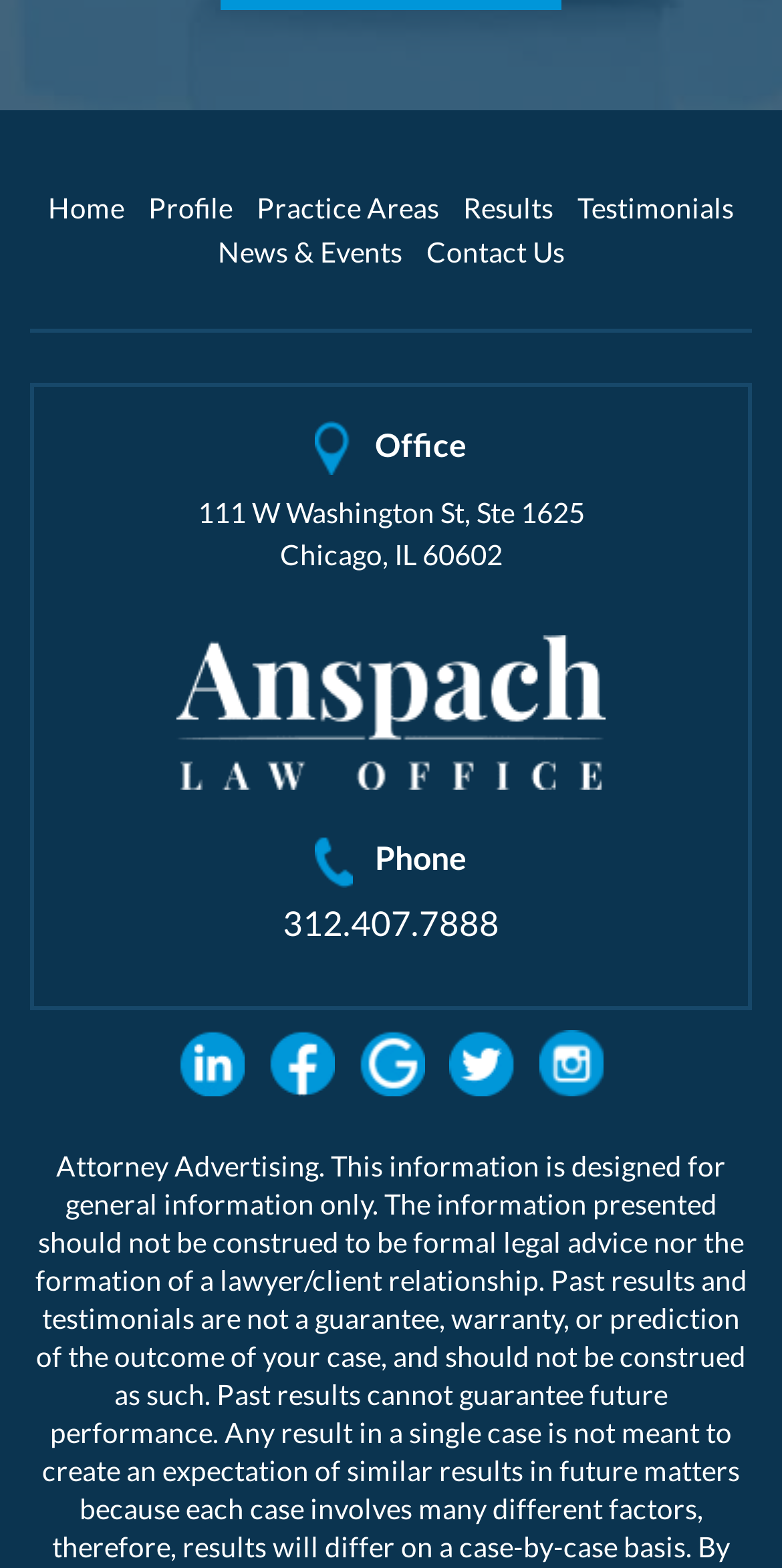Locate the bounding box of the UI element defined by this description: "312.407.7888". The coordinates should be given as four float numbers between 0 and 1, formatted as [left, top, right, bottom].

[0.362, 0.575, 0.638, 0.602]